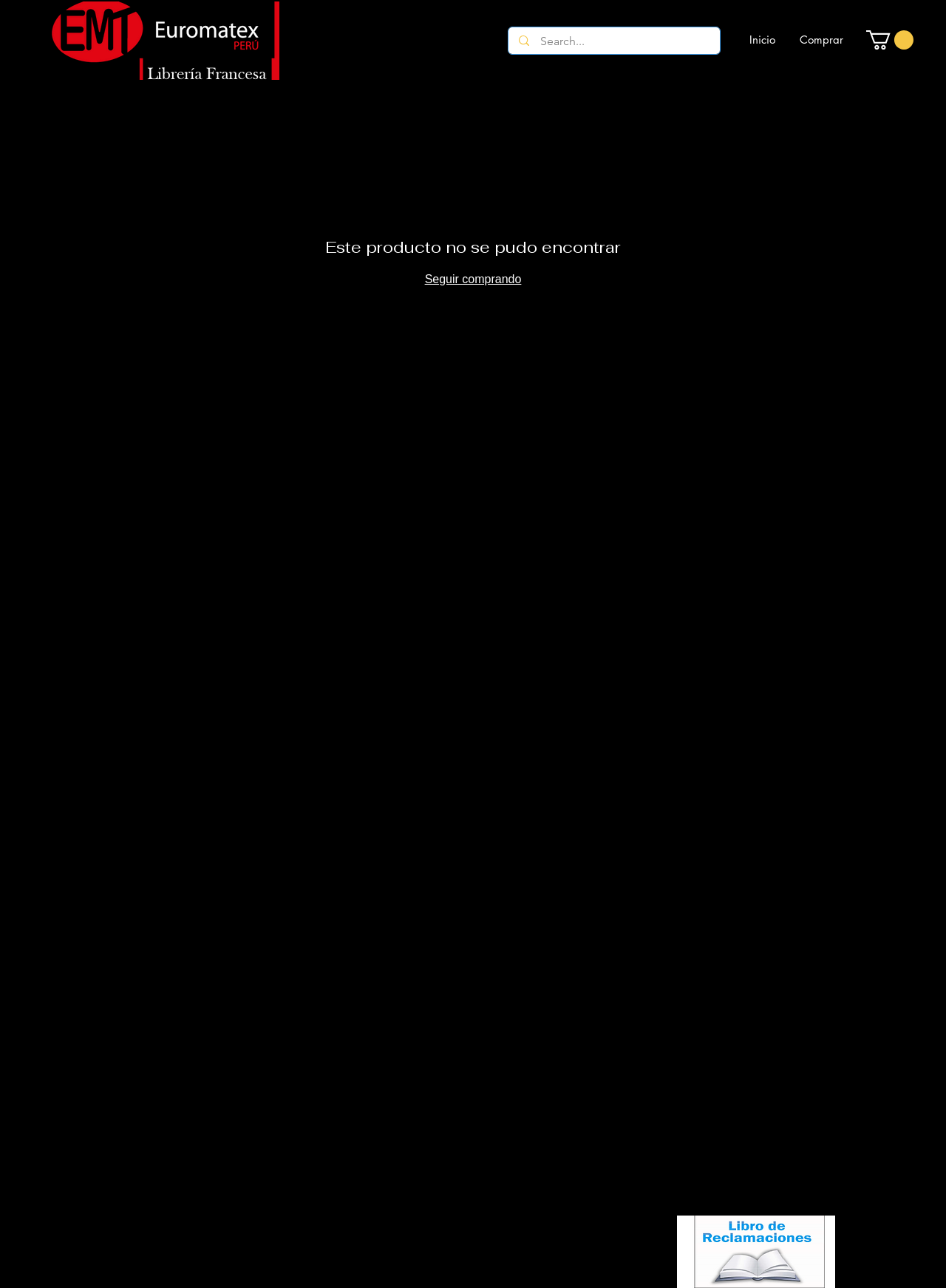For the following element description, predict the bounding box coordinates in the format (top-left x, top-left y, bottom-right x, bottom-right y). All values should be floating point numbers between 0 and 1. Description: aria-label="Search..." name="q" placeholder="Search..."

[0.571, 0.021, 0.728, 0.043]